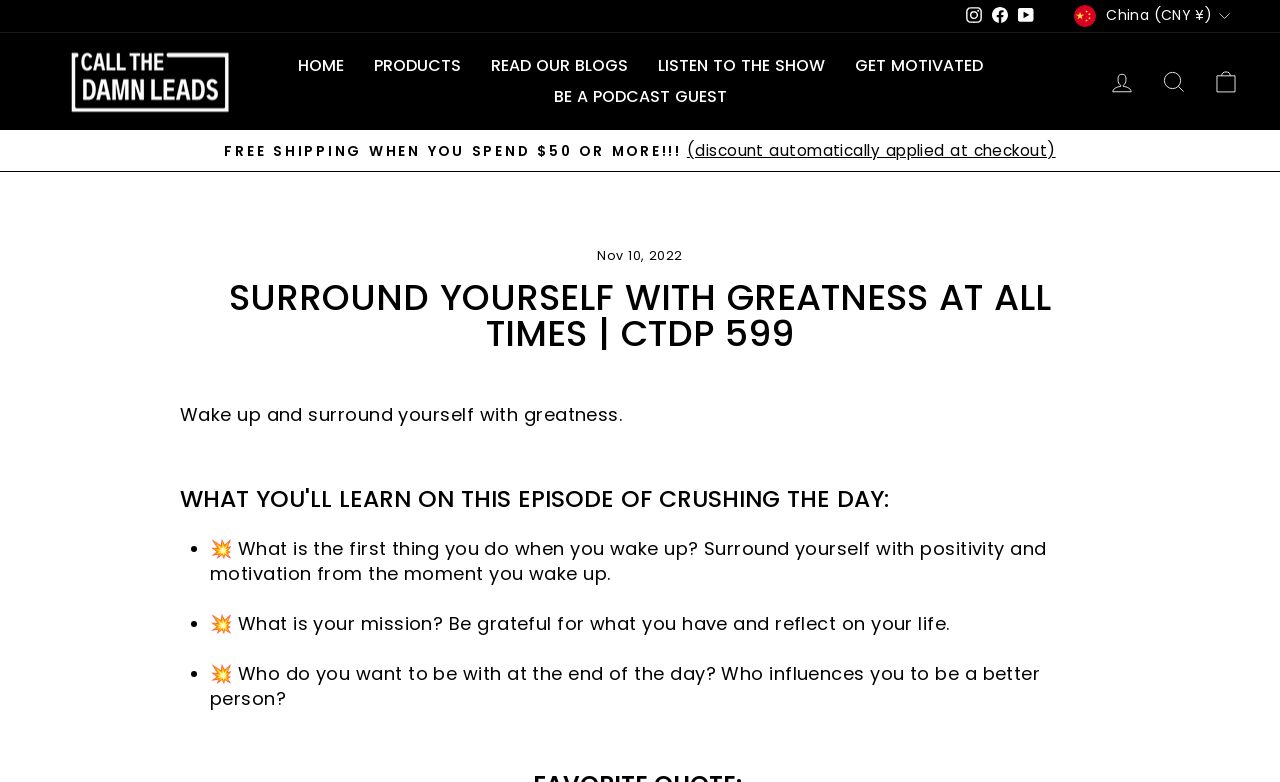Utilize the details in the image to give a detailed response to the question: What is the minimum amount you need to spend to get free shipping?

I found this answer by reading the generic element 'FREE SHIPPING WHEN YOU SPEND $50 OR MORE!!!(discount automatically applied at checkout)' which indicates that free shipping is available when you spend at least $50.